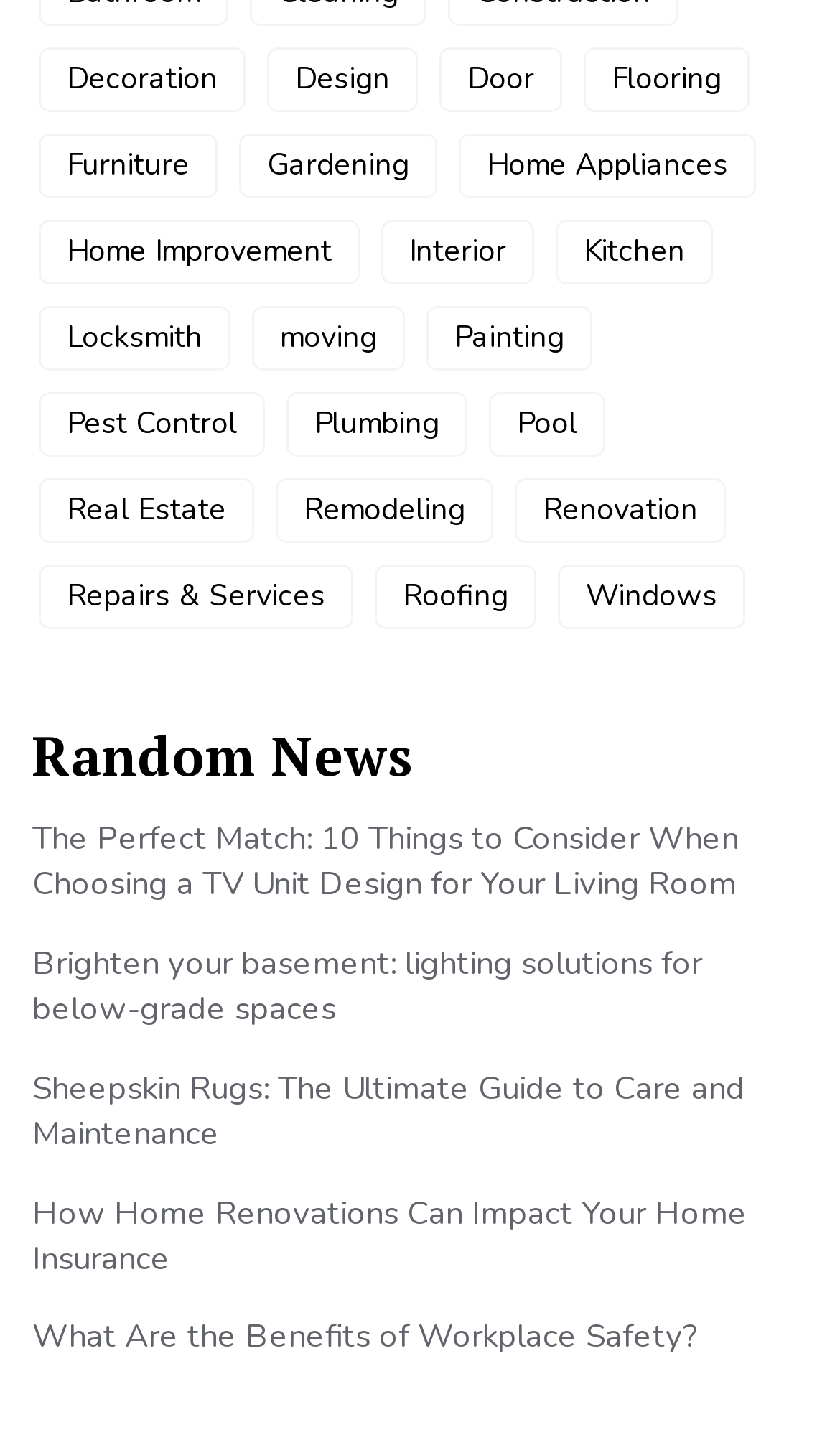Bounding box coordinates are specified in the format (top-left x, top-left y, bottom-right x, bottom-right y). All values are floating point numbers bounded between 0 and 1. Please provide the bounding box coordinate of the region this sentence describes: Repairs & Services

[0.046, 0.393, 0.421, 0.438]